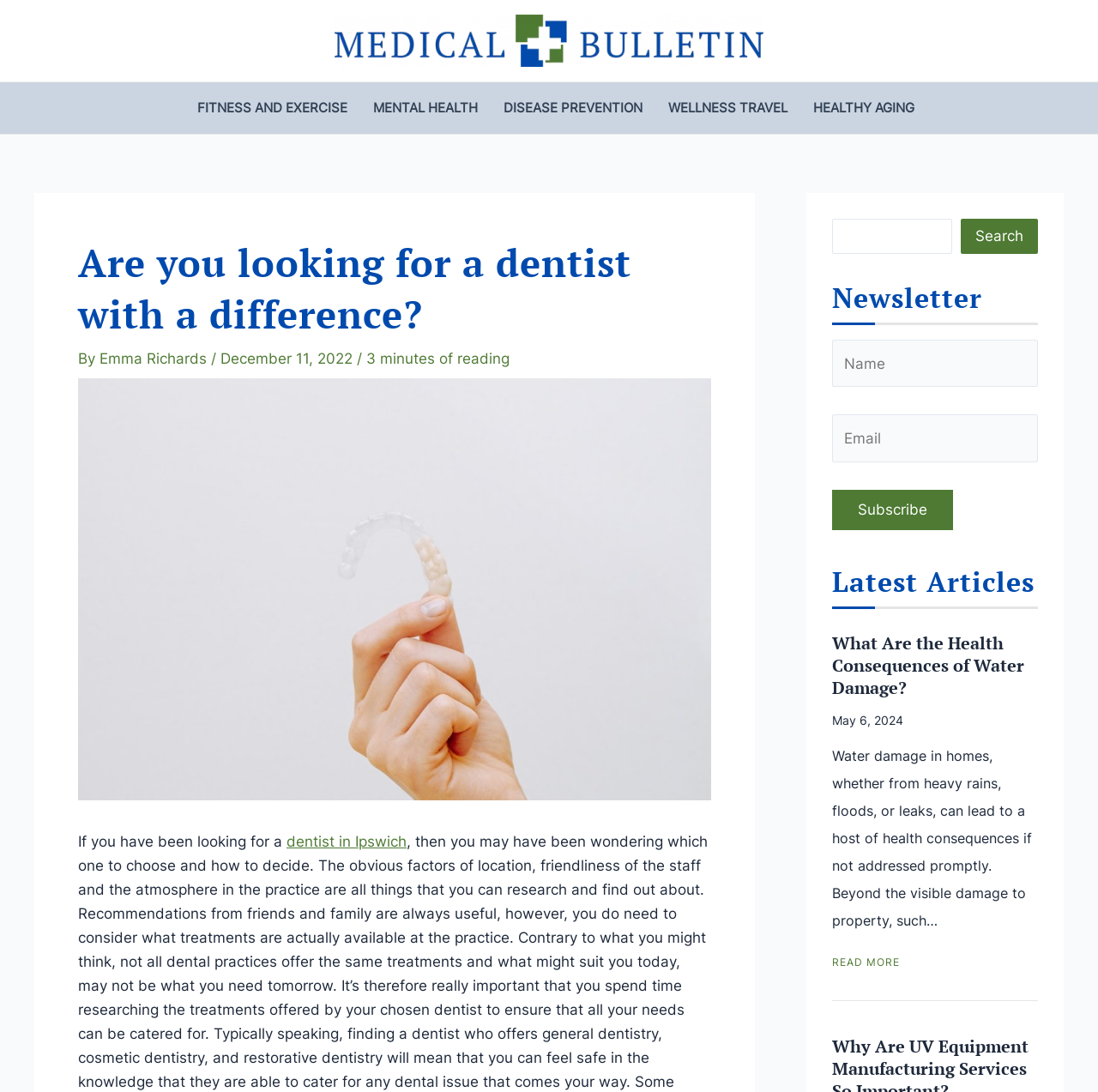Please determine the bounding box coordinates of the clickable area required to carry out the following instruction: "Subscribe to the newsletter". The coordinates must be four float numbers between 0 and 1, represented as [left, top, right, bottom].

[0.758, 0.448, 0.868, 0.485]